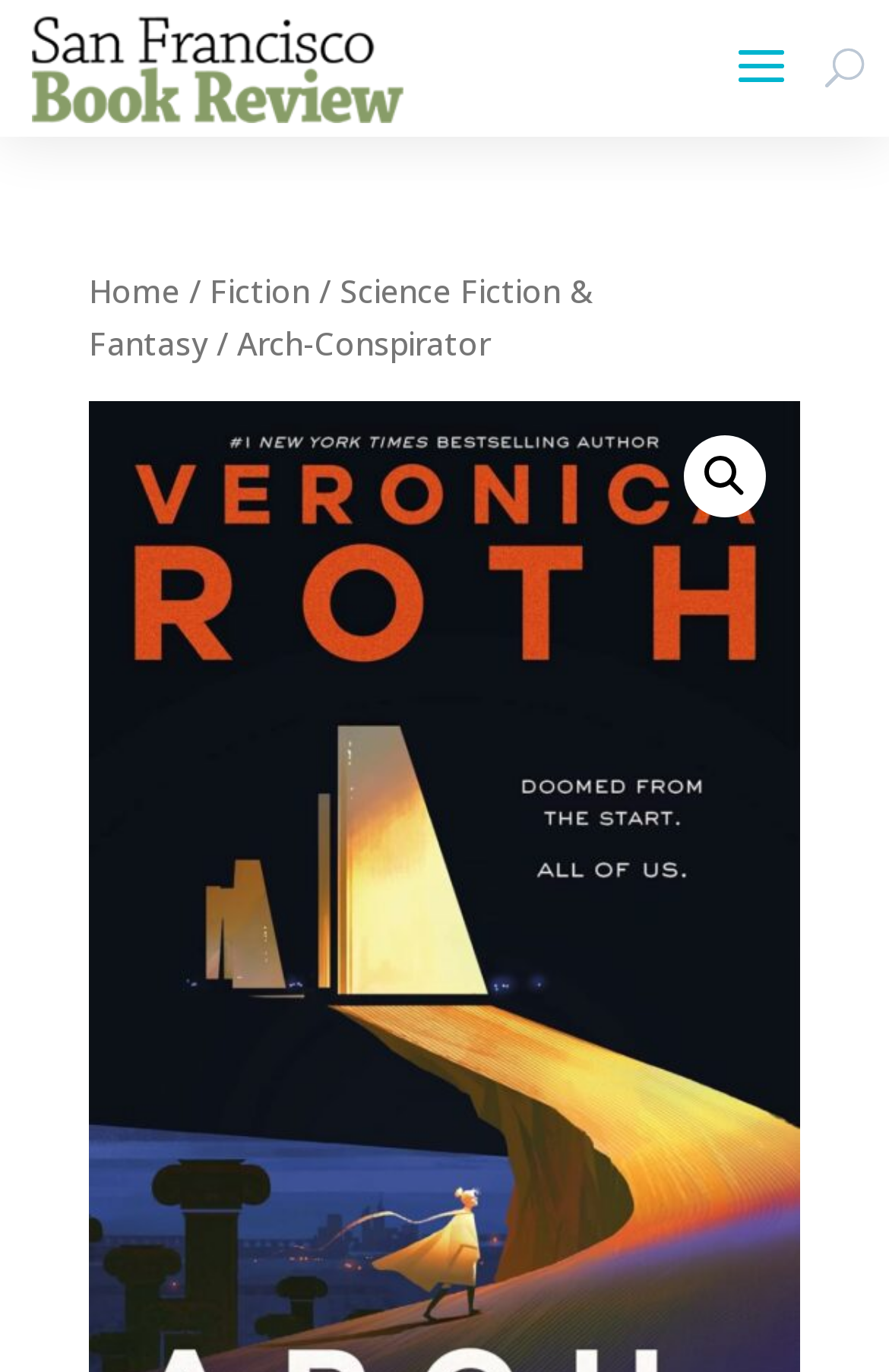What is the current page category?
Examine the screenshot and reply with a single word or phrase.

Science Fiction & Fantasy